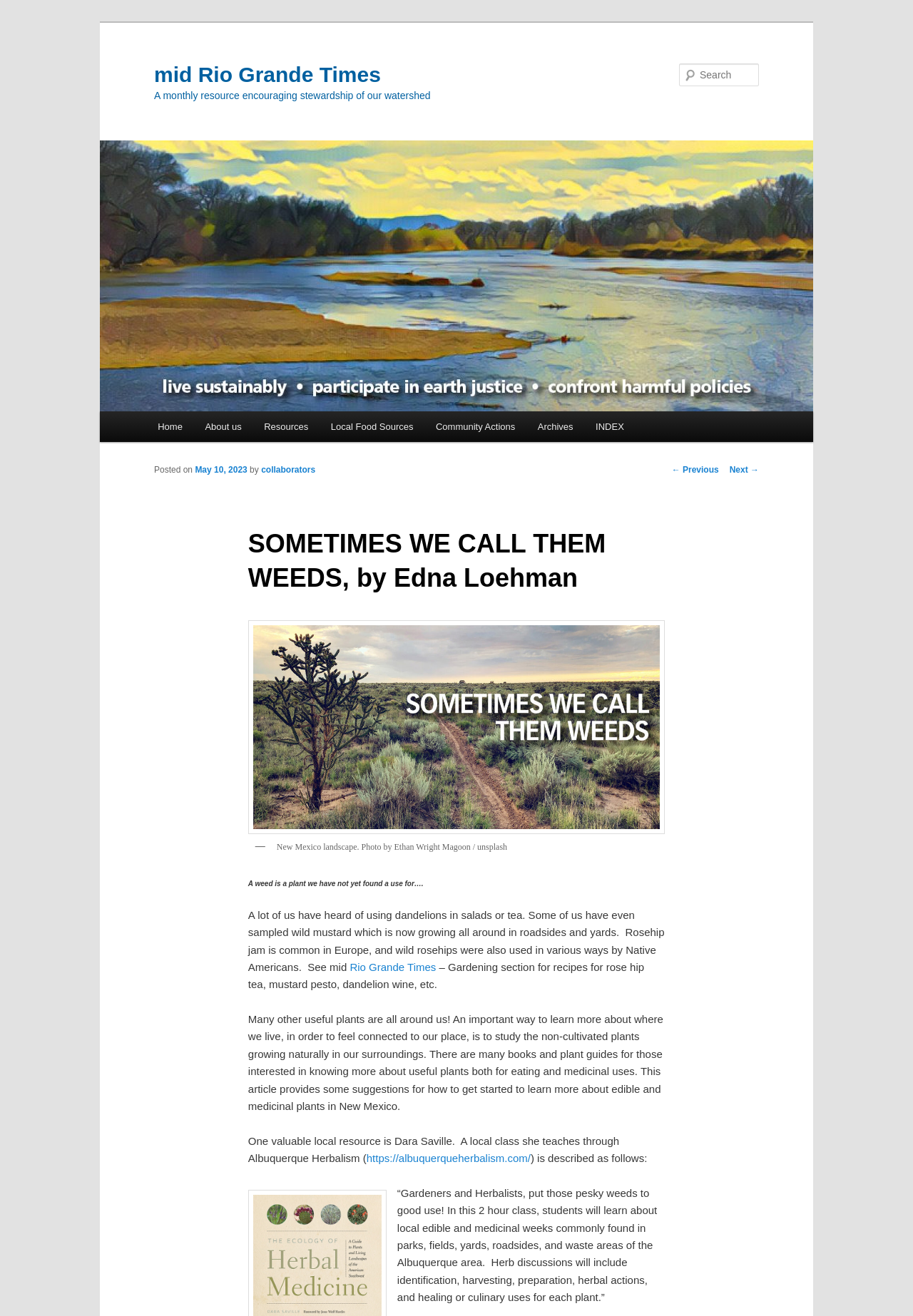Identify the bounding box for the given UI element using the description provided. Coordinates should be in the format (top-left x, top-left y, bottom-right x, bottom-right y) and must be between 0 and 1. Here is the description: parent_node: mid Rio Grande Times

[0.109, 0.107, 0.891, 0.312]